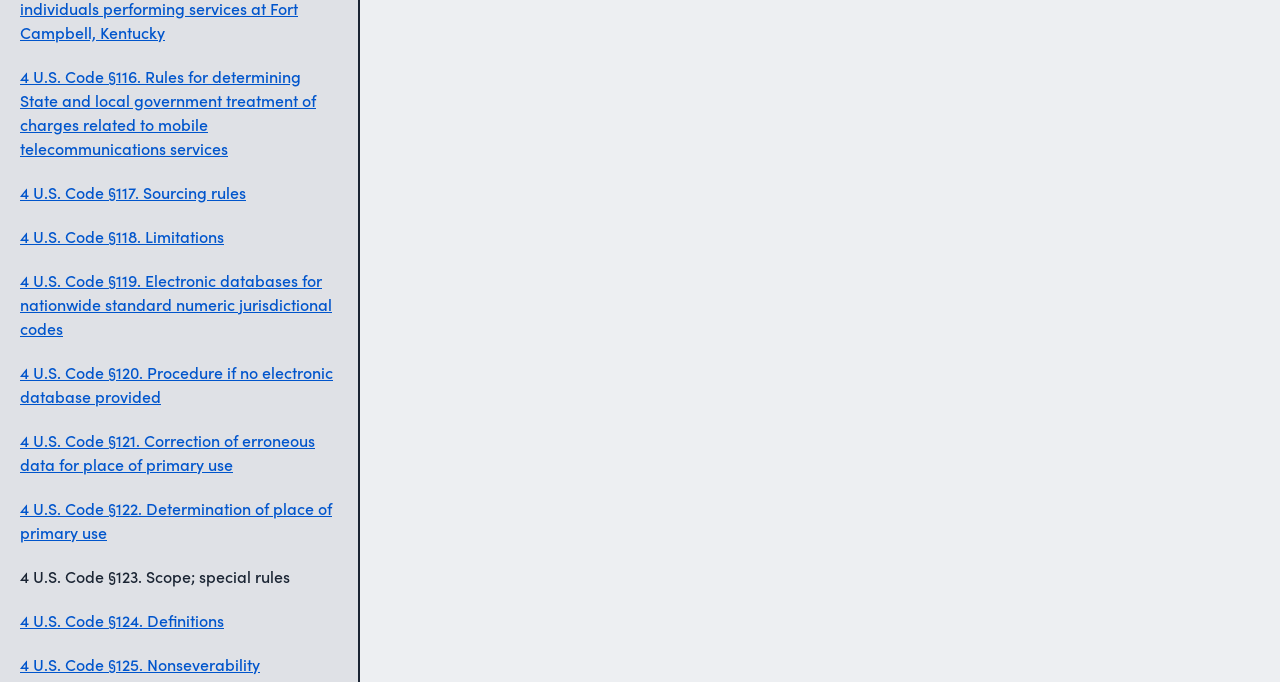Identify the bounding box coordinates of the part that should be clicked to carry out this instruction: "Explore 4 U.S. Code §119. Electronic databases for nationwide standard numeric jurisdictional codes".

[0.016, 0.393, 0.264, 0.499]